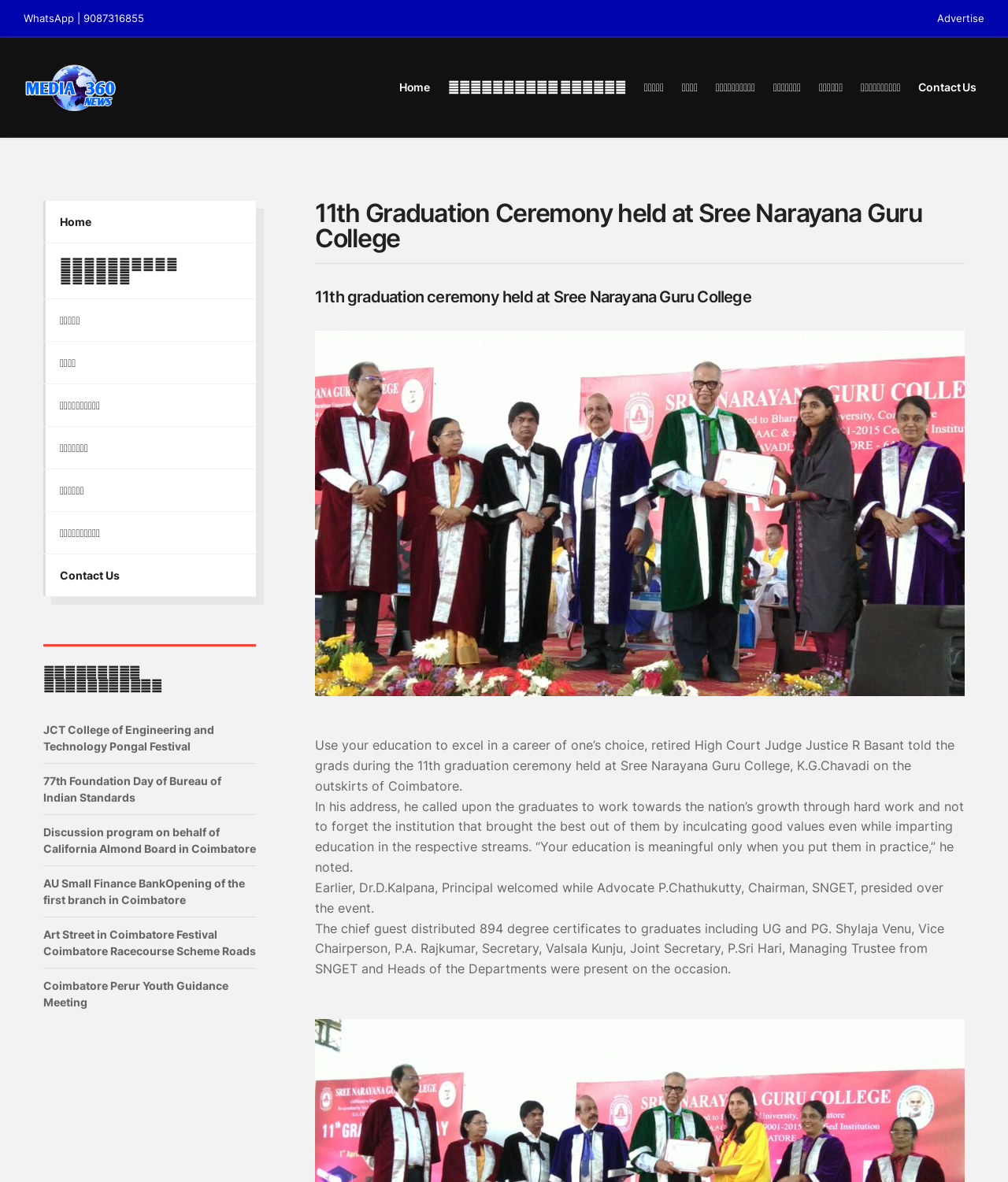Provide a thorough description of this webpage.

The webpage appears to be a news article page, specifically featuring the 11th Graduation Ceremony held at Sree Narayana Guru College. At the top of the page, there is a logo and a navigation menu with links to various sections, including Home, Breaking News, Education, and more. 

Below the navigation menu, there is a heading that reads "11th Graduation Ceremony held at Sree Narayana Guru College" followed by a figure, likely an image related to the ceremony. The article itself is divided into several paragraphs, describing the event, including the speech by retired High Court Judge Justice R Basant, who emphasized the importance of education and hard work for the nation's growth. 

The article also mentions the distribution of 894 degree certificates to graduates, including UG and PG, and the presence of dignitaries at the event. On the left side of the page, there is a menu with links to various news categories, including Breaking News, Education, and more. 

Further down the page, there is a section titled "சமீபத்திய விடியோக்கள்" (Recent Videos), featuring links to several video news articles. At the bottom right corner of the page, there is a button to scroll to the top of the page.